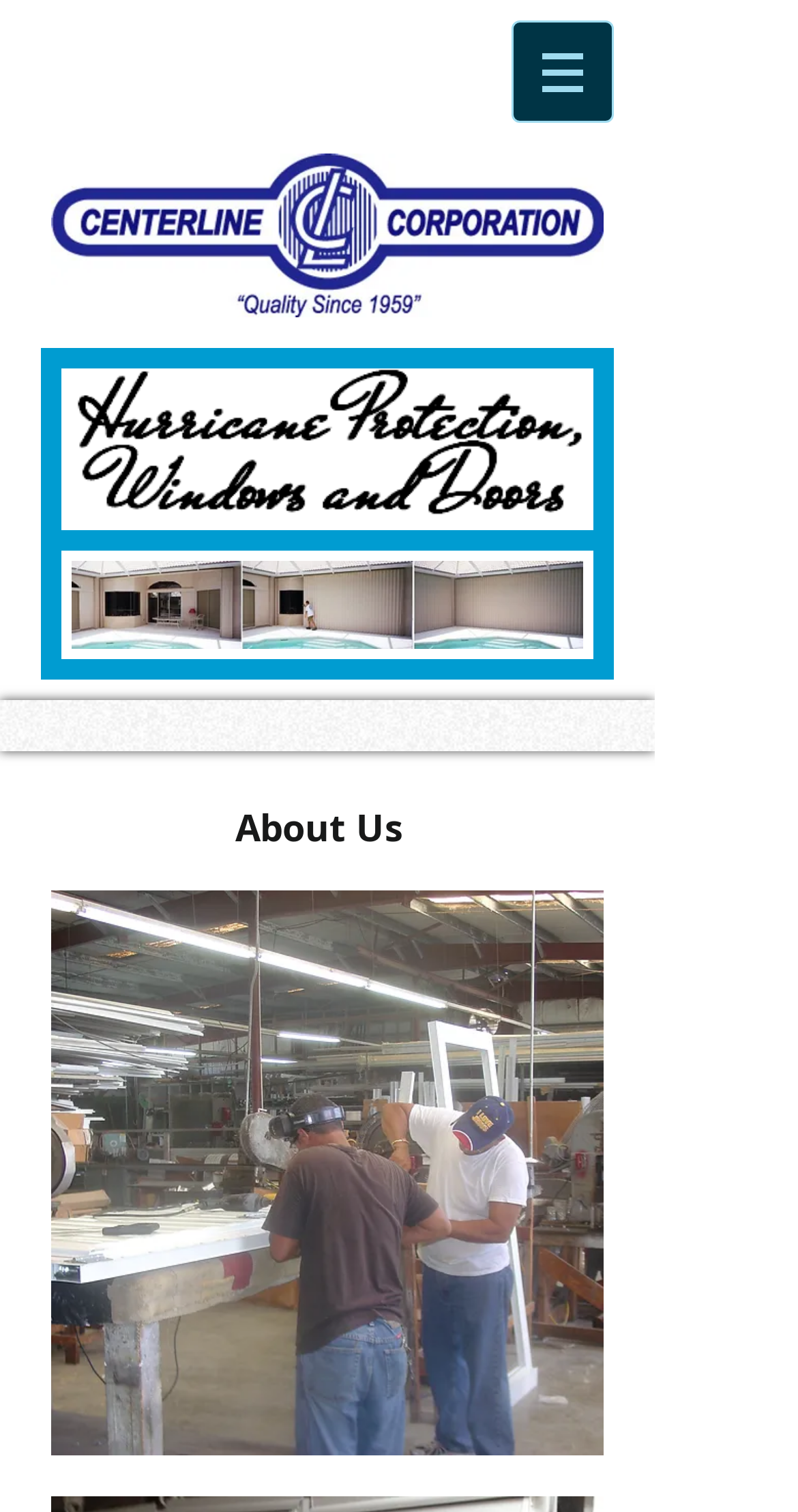Give a one-word or one-phrase response to the question:
What is the image below the 'About Us' heading?

Brochures